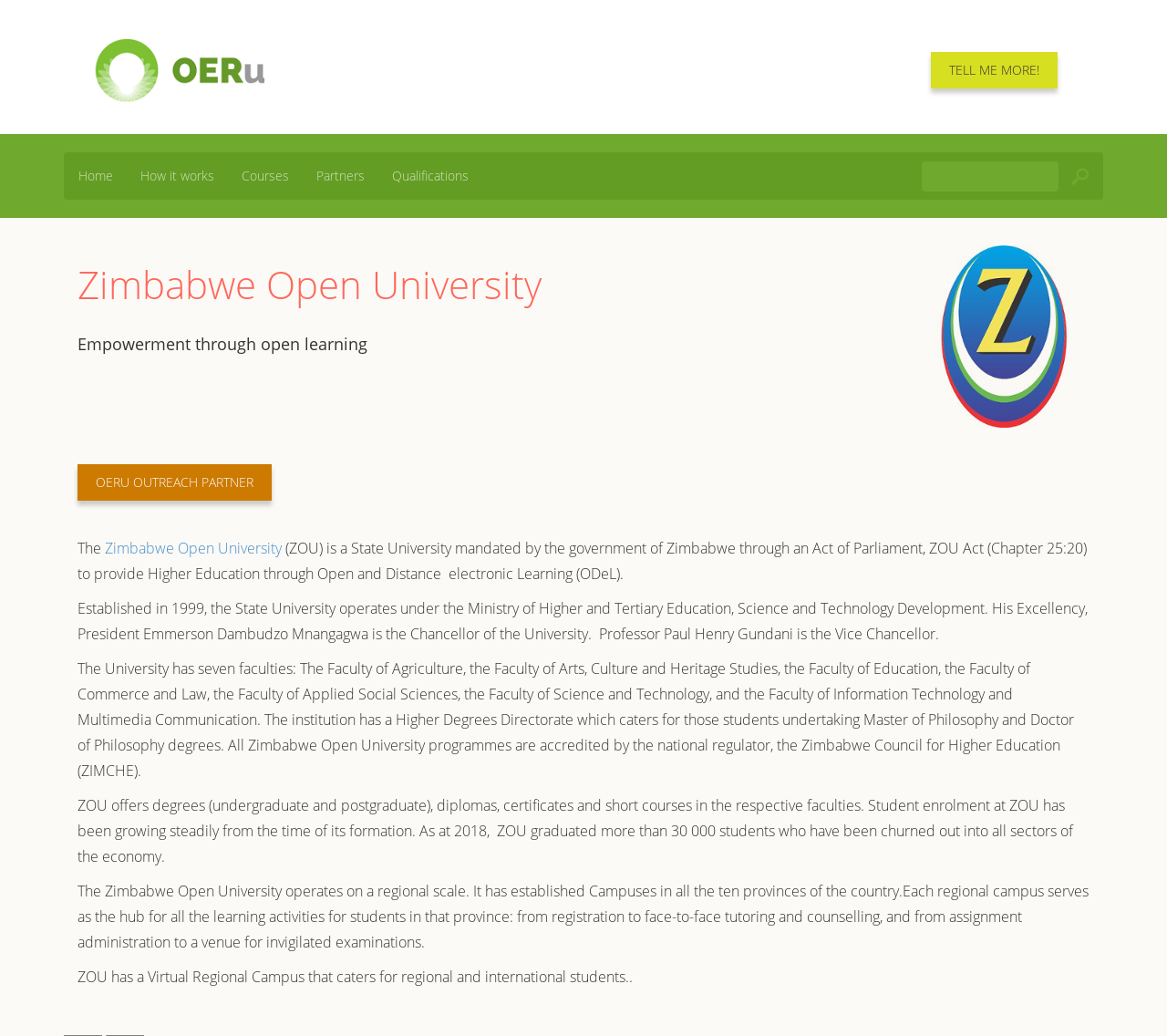Generate a comprehensive description of the webpage content.

The webpage is about Zimbabwe Open University, an institution that provides higher education through open and distance electronic learning. At the top-left corner, there is a heading that reads "Open Education Resources university" with an accompanying image. Below this, there is a link to "TELL ME MORE!".

On the top navigation bar, there are links to "Home", "How it works", "Courses", "Partners", and "Qualifications", arranged from left to right. To the right of these links, there is a search bar with a textbox and a button.

Below the navigation bar, there is a heading that reads "Zimbabwe Open University" followed by a subheading "Empowerment through open learning". On the left side, there is an image of the Zimbabwe Open University Logo.

The main content of the webpage is divided into several paragraphs. The first paragraph explains that Zimbabwe Open University is a state university mandated by the government of Zimbabwe to provide higher education through open and distance electronic learning. The second paragraph provides information about the university's establishment, its chancellor, and vice-chancellor.

The following paragraphs describe the university's faculties, programs, and accreditation. They also mention the university's growth in student enrollment and its regional campuses. The last paragraph mentions the university's Virtual Regional Campus, which caters to regional and international students.

On the bottom-left corner, there is a link to "OERU OUTREACH PARTNER". Throughout the webpage, there are several static text elements that provide additional information about the university.